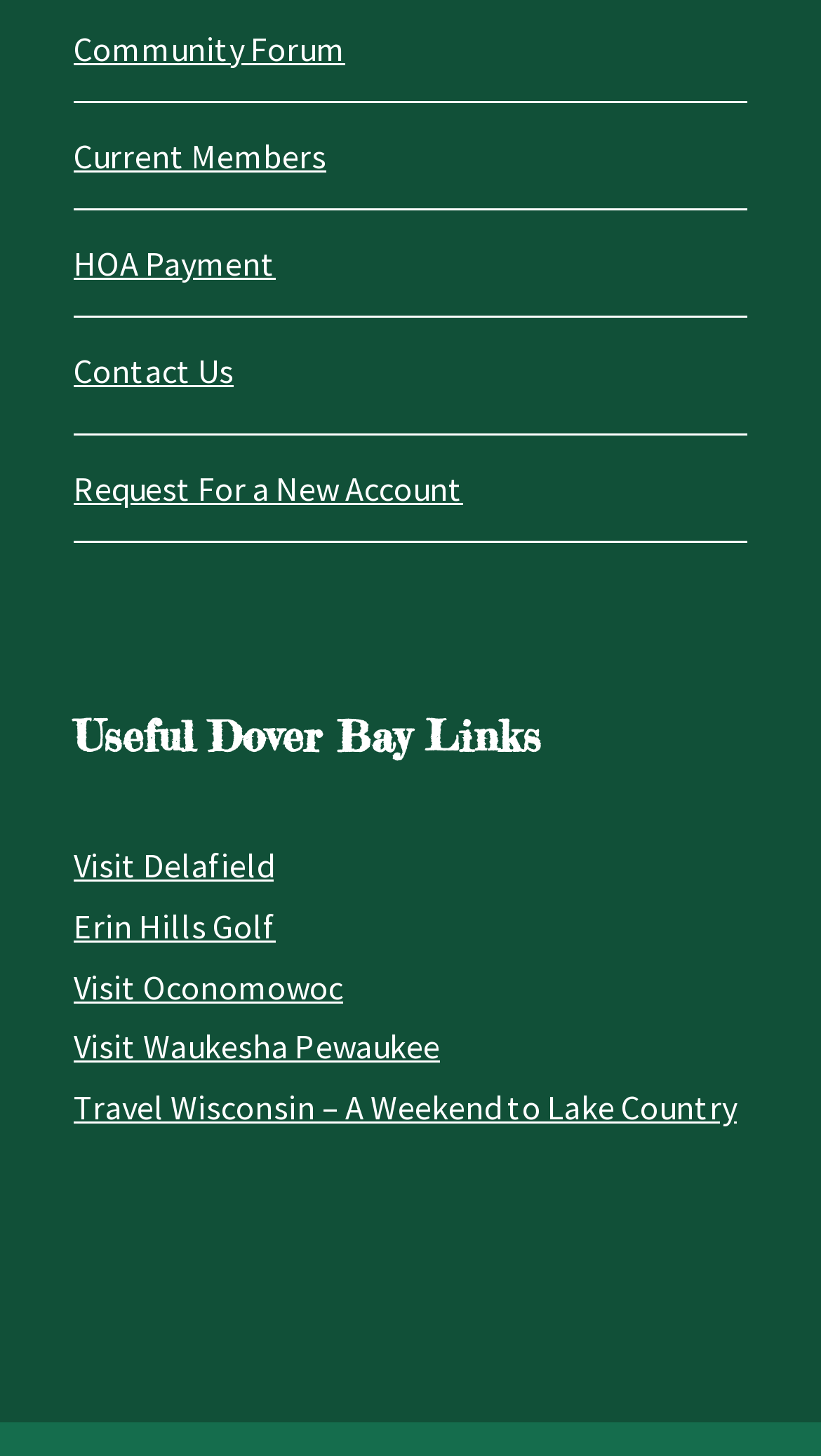Identify the bounding box for the element characterized by the following description: "Dragon Diaries".

None